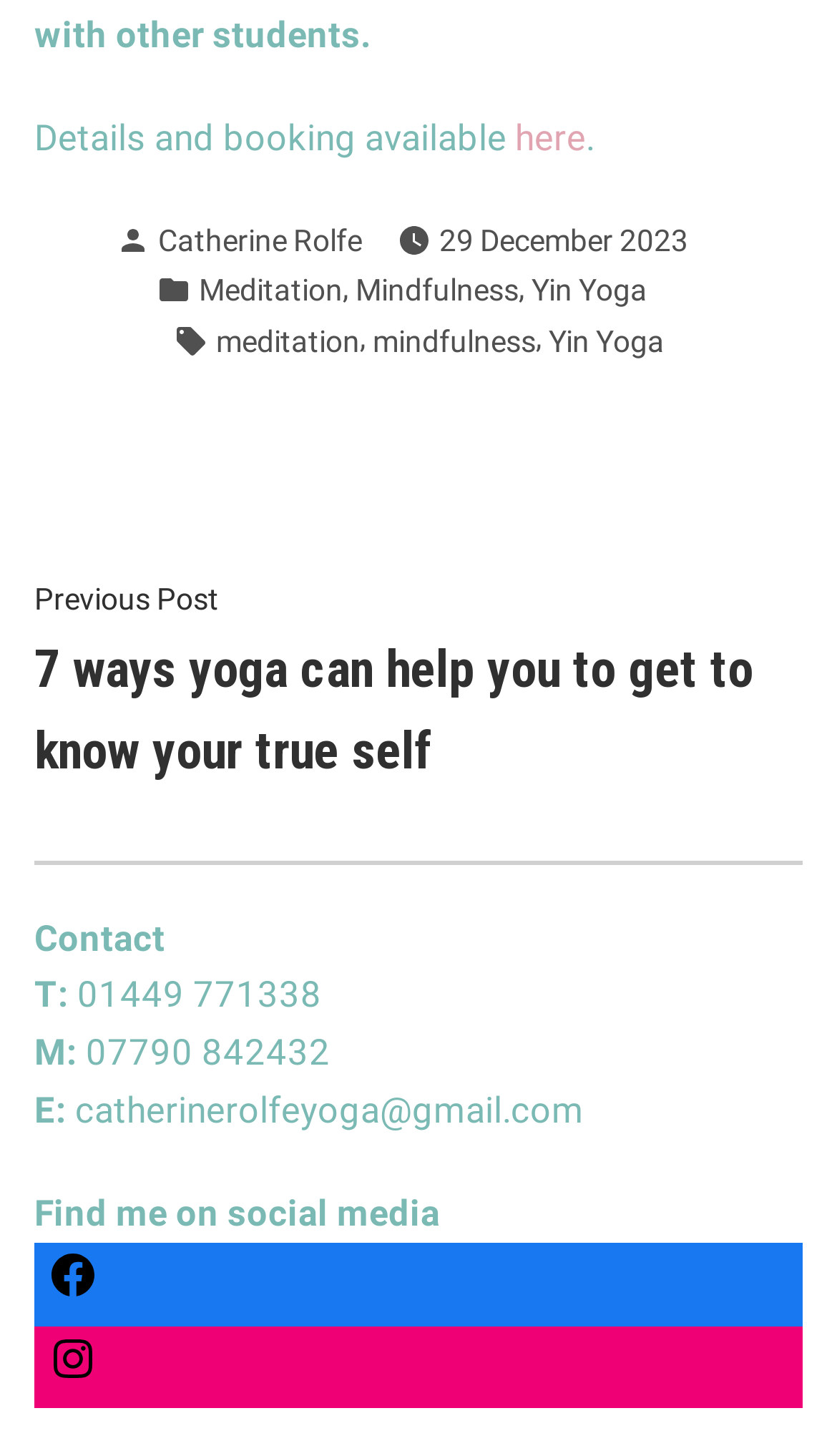Provide your answer in one word or a succinct phrase for the question: 
How many social media links are there?

2